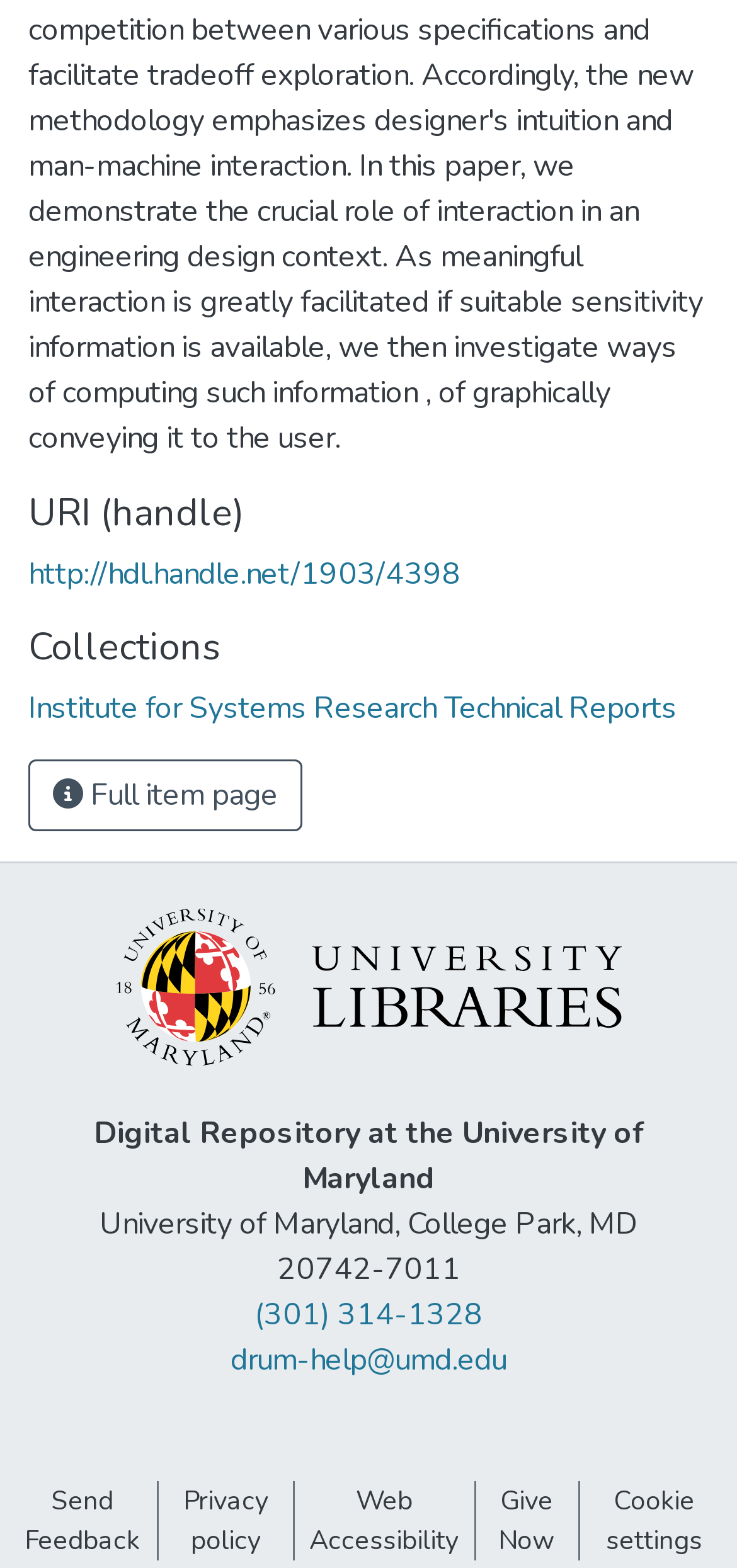Identify the bounding box coordinates of the region that needs to be clicked to carry out this instruction: "Call (301) 314-1328". Provide these coordinates as four float numbers ranging from 0 to 1, i.e., [left, top, right, bottom].

[0.345, 0.825, 0.655, 0.851]